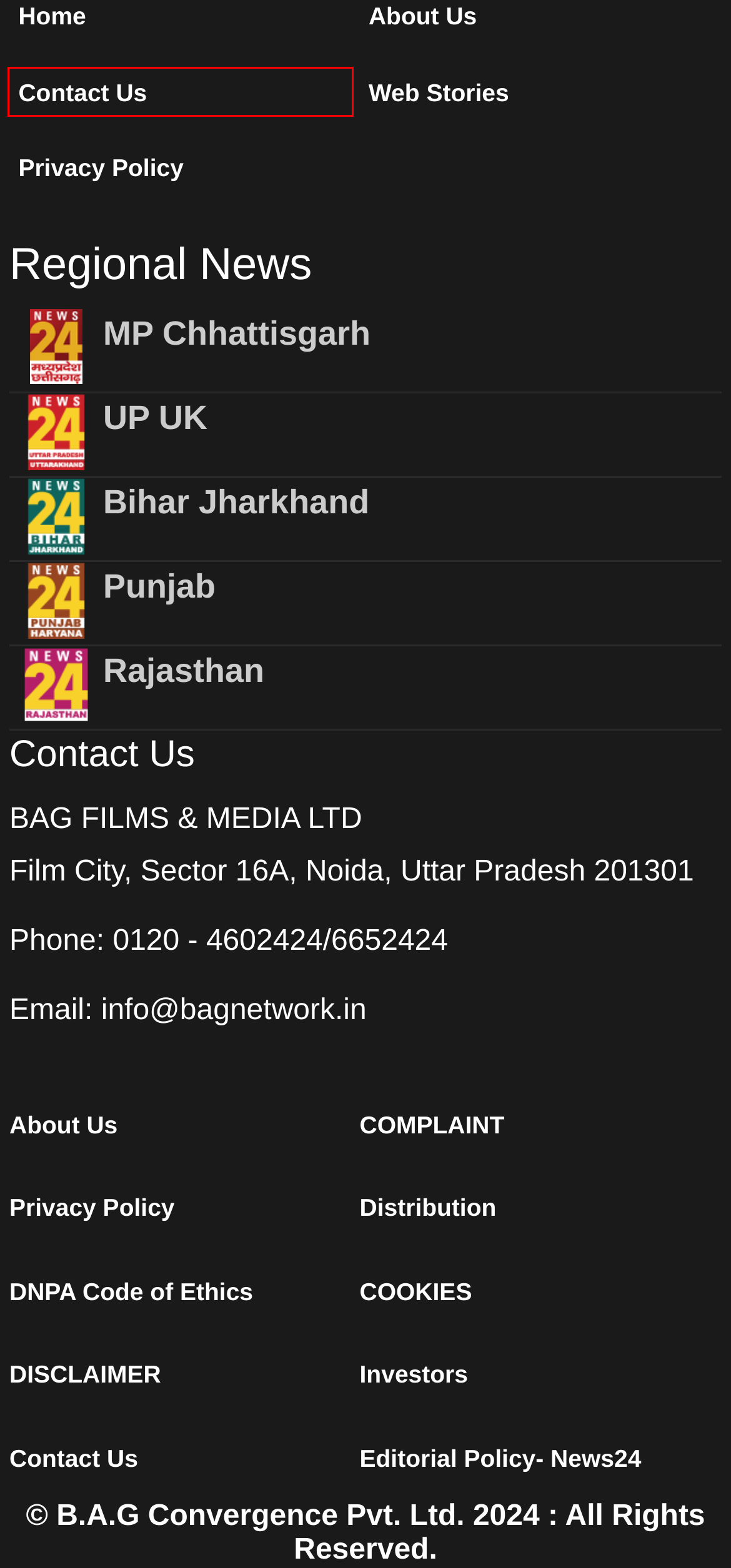You have been given a screenshot of a webpage with a red bounding box around a UI element. Select the most appropriate webpage description for the new webpage that appears after clicking the element within the red bounding box. The choices are:
A. Privacy Policy - News24
B. Investors - News24
C. COOKIES - News24
D. COMPLAINT - News24
E. Editorial Policy- News24 English - News24
F. DNPA Code of Ethics - News24
G. Contact Us - News24
H. DISCLAIMER - News24

G